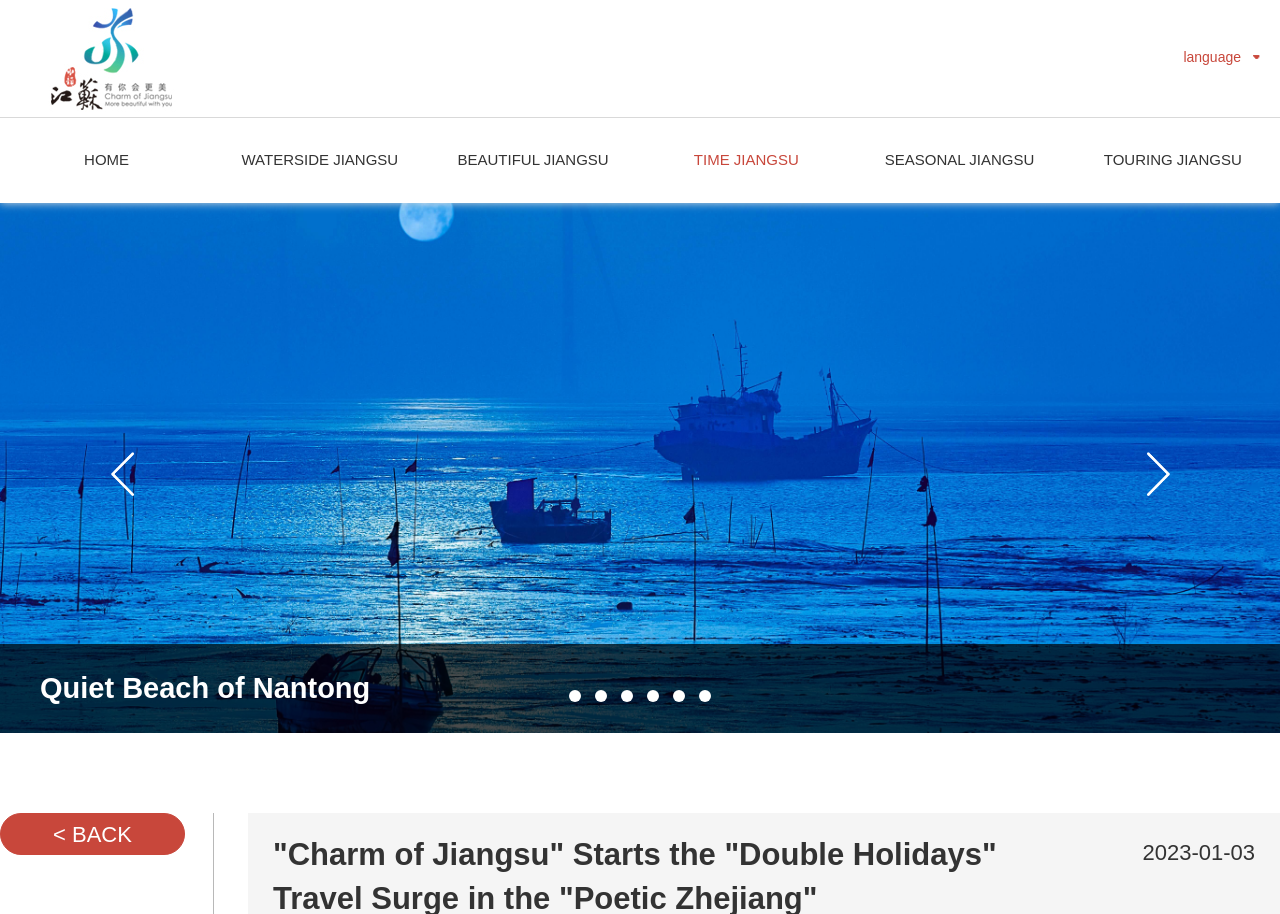Bounding box coordinates are specified in the format (top-left x, top-left y, bottom-right x, bottom-right y). All values are floating point numbers bounded between 0 and 1. Please provide the bounding box coordinate of the region this sentence describes: TIME JIANGSU

[0.5, 0.129, 0.666, 0.222]